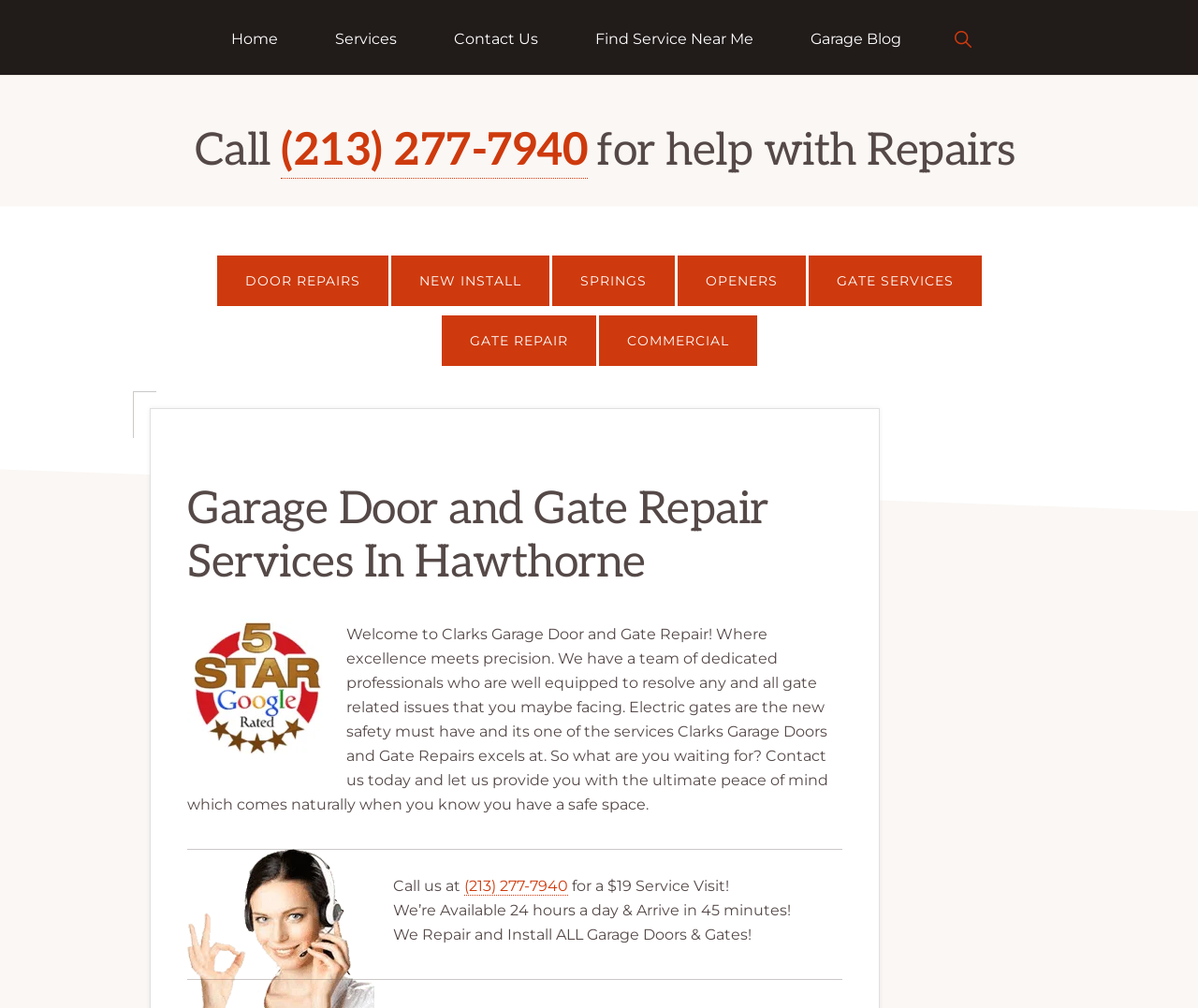What is the phone number to call for garage door and gate repair?
Refer to the image and provide a concise answer in one word or phrase.

(213) 277-7940